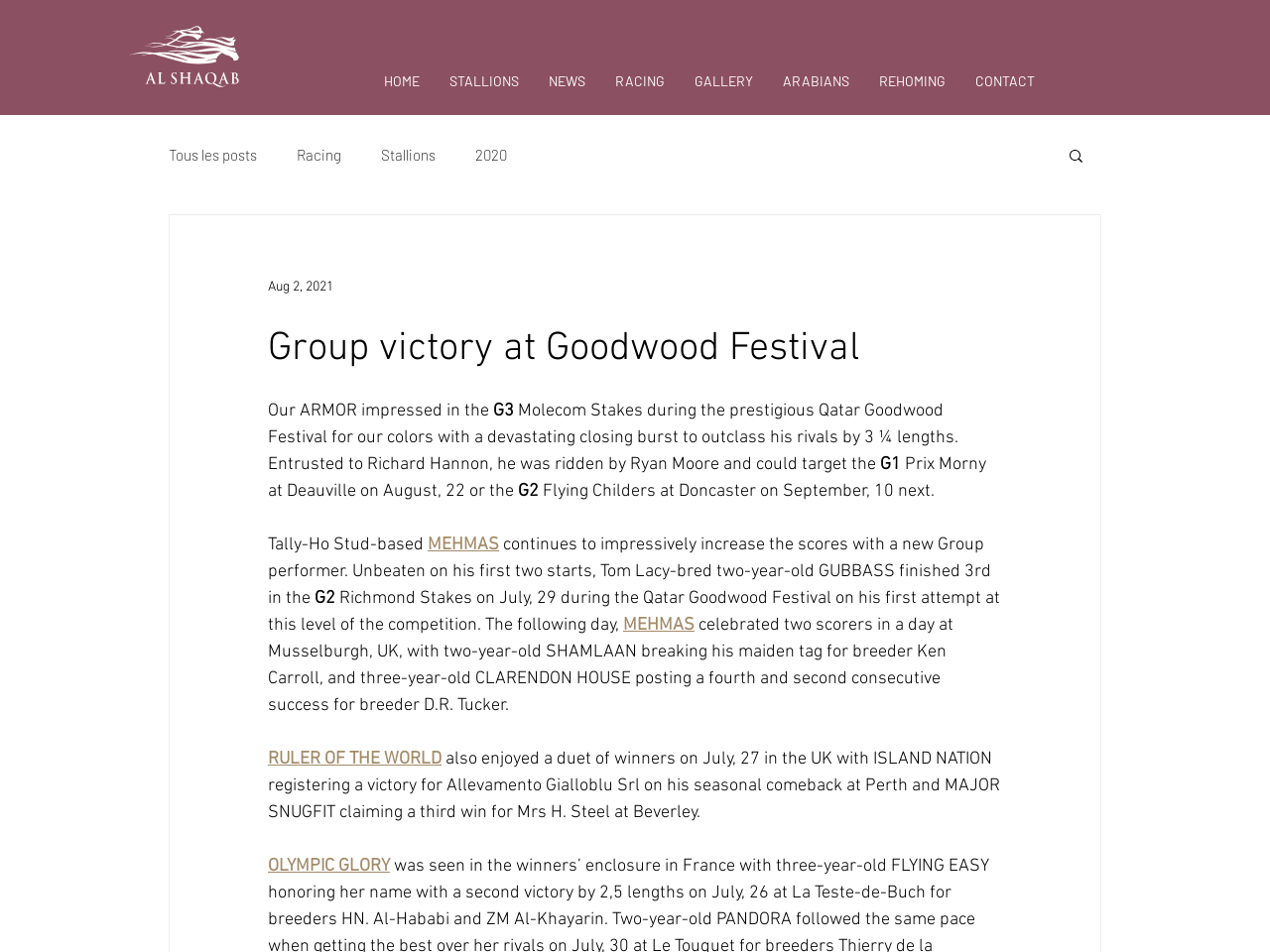Please find and report the bounding box coordinates of the element to click in order to perform the following action: "Click on the HOME link". The coordinates should be expressed as four float numbers between 0 and 1, in the format [left, top, right, bottom].

[0.291, 0.065, 0.342, 0.105]